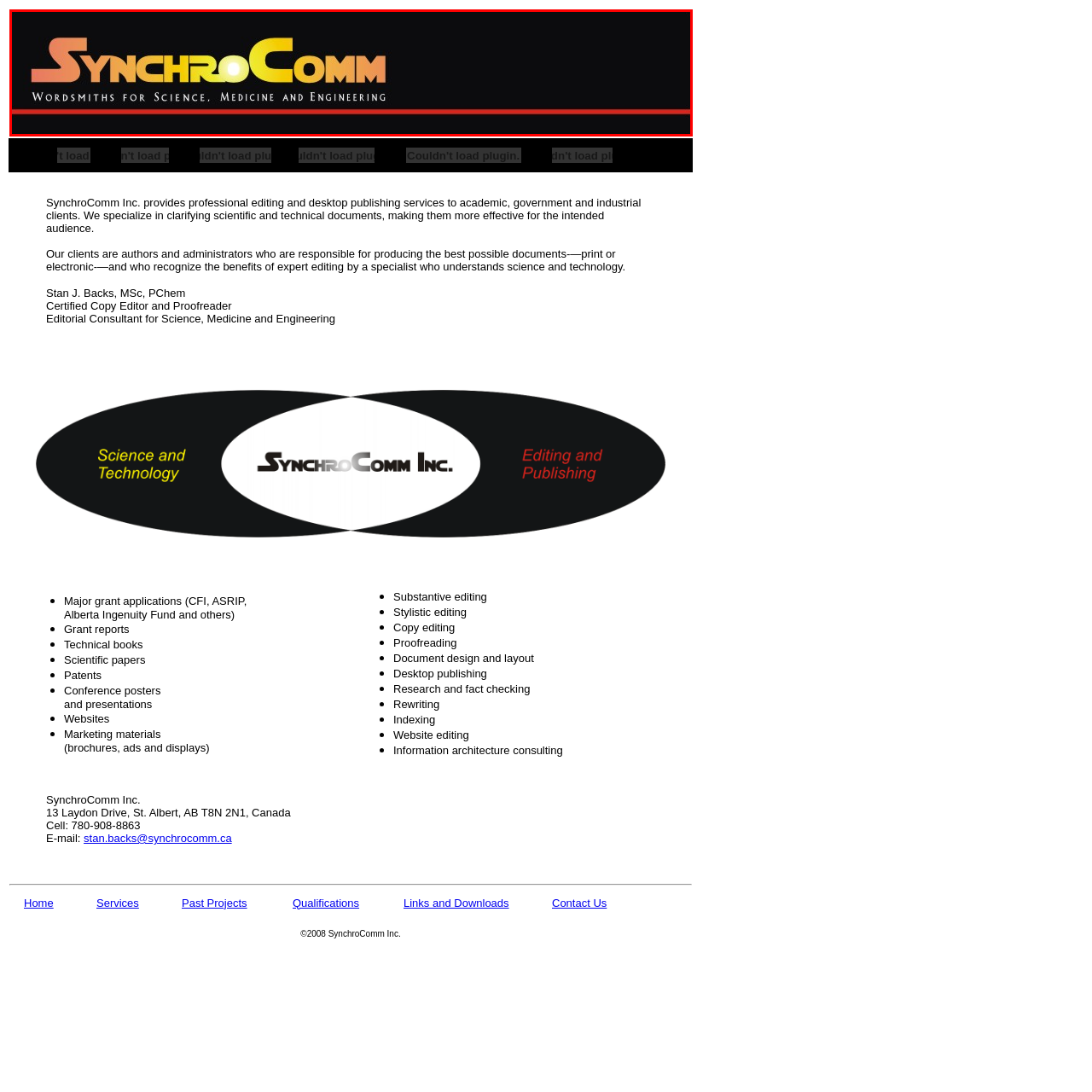What is the tagline of SynchroComm Inc?
Direct your attention to the image marked by the red bounding box and answer the question with a single word or phrase.

Wordsmiths for Science, Medicine and Engineering